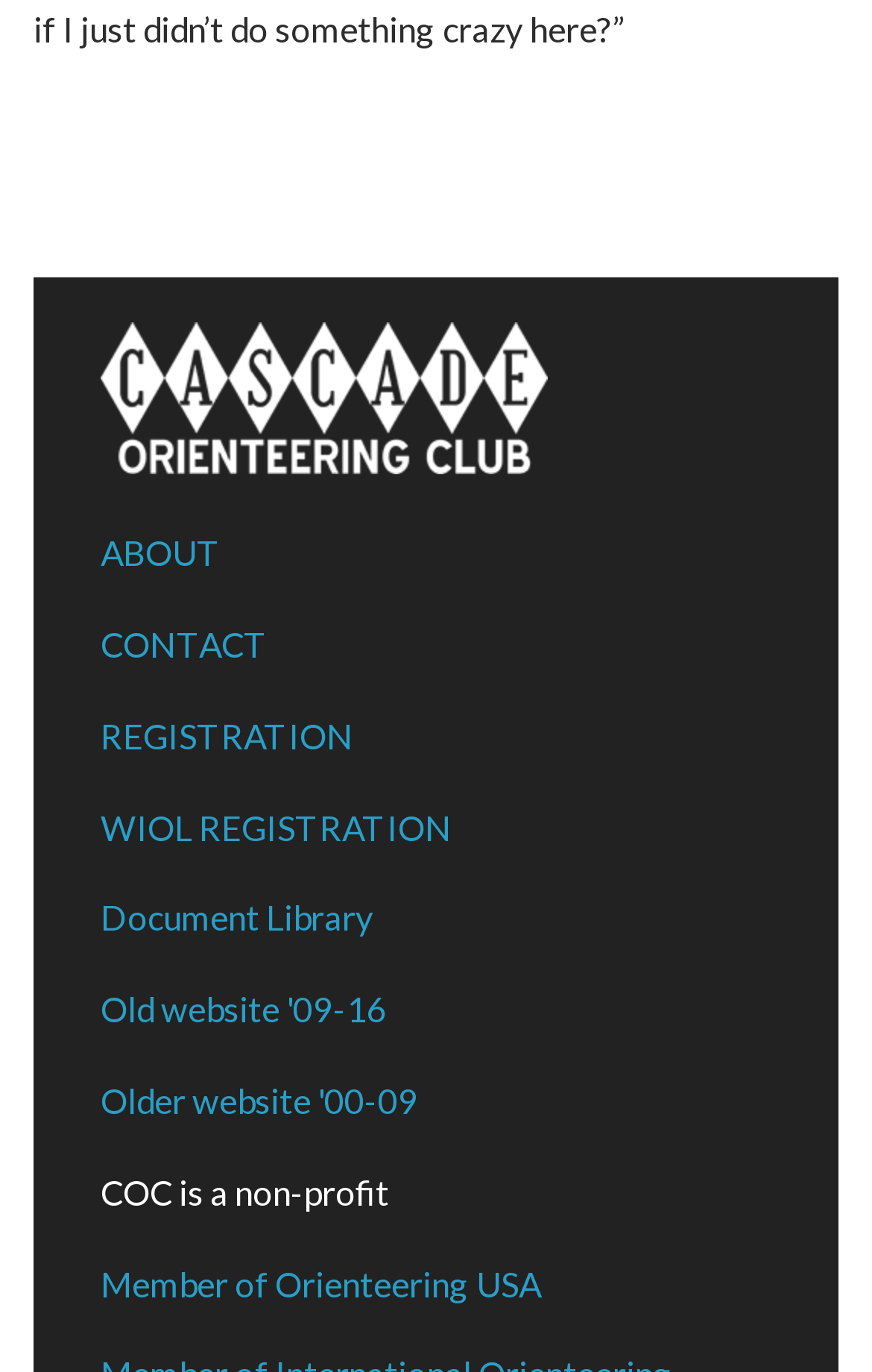Bounding box coordinates are to be given in the format (top-left x, top-left y, bottom-right x, bottom-right y). All values must be floating point numbers between 0 and 1. Provide the bounding box coordinate for the UI element described as: WIOL REGISTRATION

[0.115, 0.588, 0.518, 0.617]